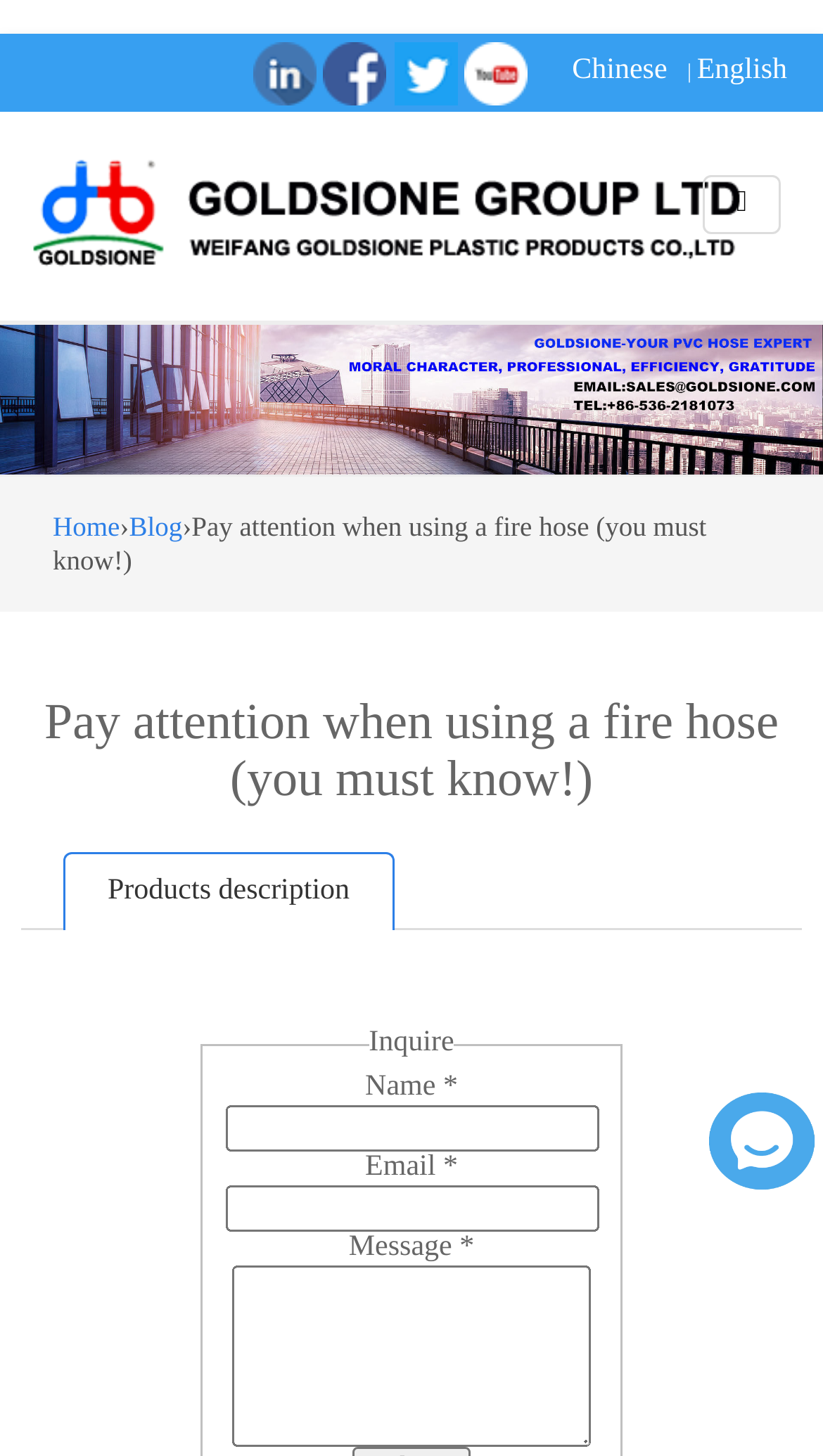Determine the bounding box coordinates of the UI element that matches the following description: "Products description". The coordinates should be four float numbers between 0 and 1 in the format [left, top, right, bottom].

[0.077, 0.586, 0.479, 0.639]